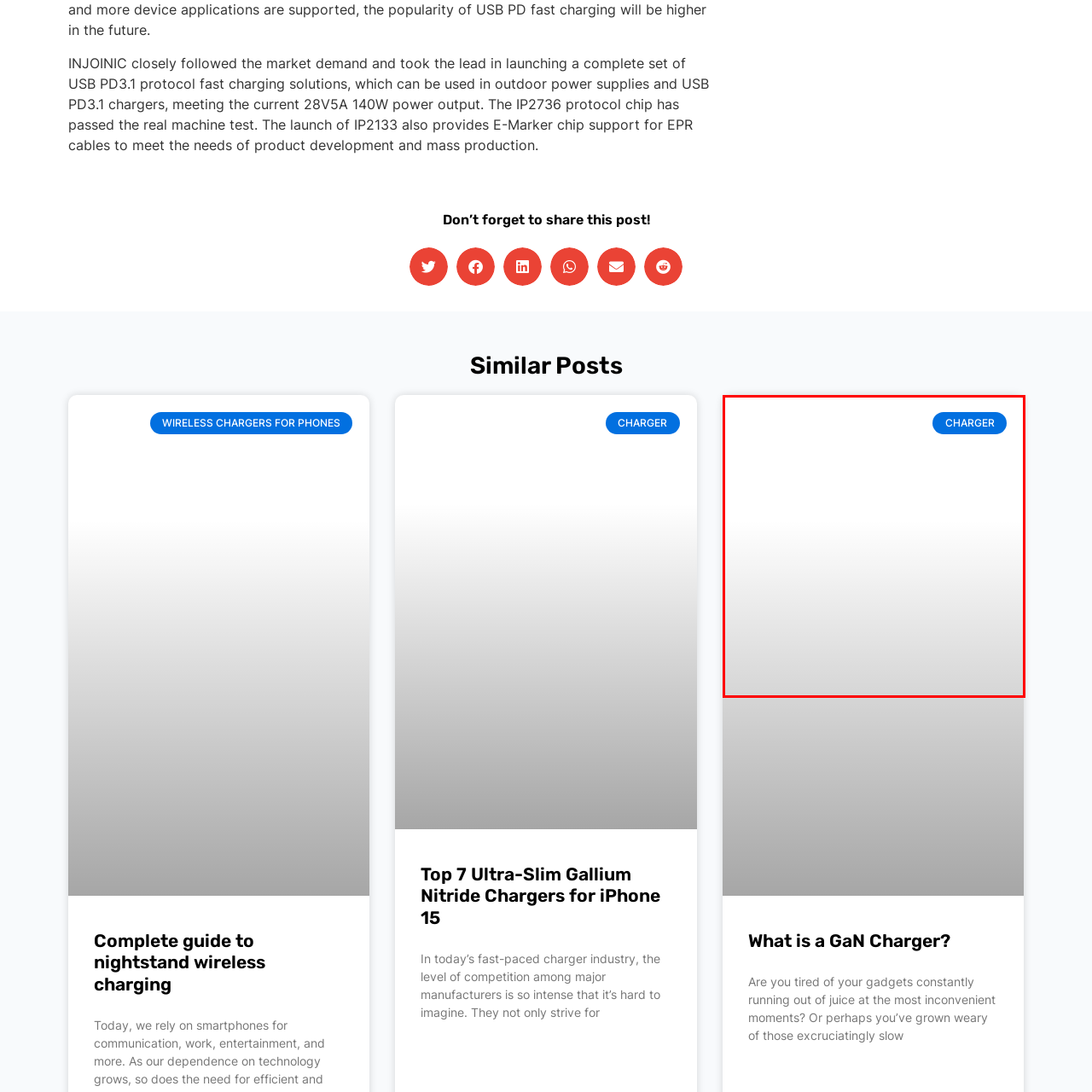What design style is used in the product?
Observe the image marked by the red bounding box and answer in detail.

The caption describes the design as 'minimalistic', which means that the product has a clean and simple look that highlights its usability and efficiency.